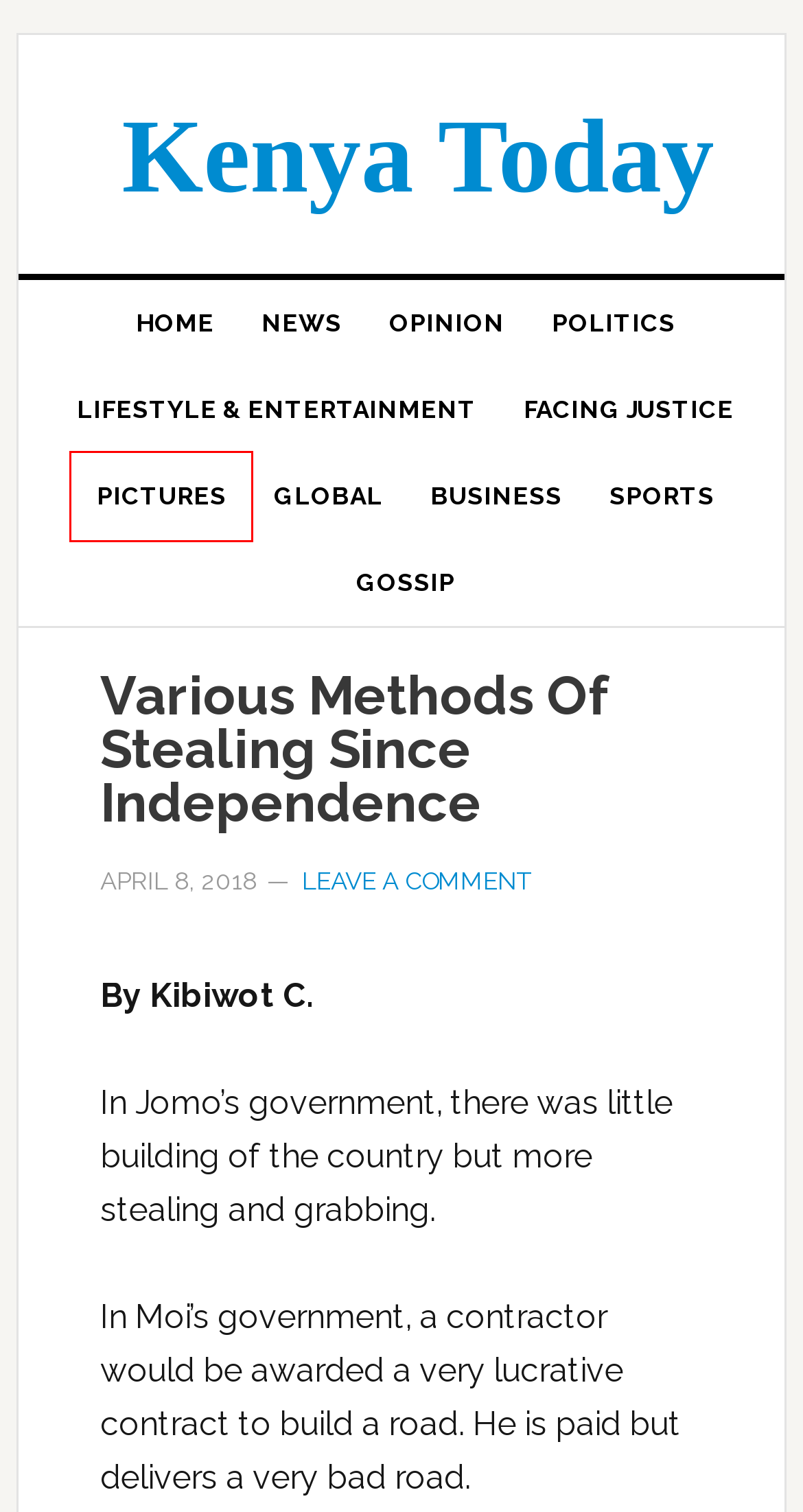Look at the screenshot of the webpage and find the element within the red bounding box. Choose the webpage description that best fits the new webpage that will appear after clicking the element. Here are the candidates:
A. Lifestyle & entertainment Archives | Kenya Today
B. Global Archives | Kenya Today
C. Sports Archives | Kenya Today
D. News Archives | Kenya Today
E. Pictures Archives | Kenya Today
F. Facing Justice Archives | Kenya Today
G. Politics Archives | Kenya Today
H. Opinion Archives | Kenya Today

E